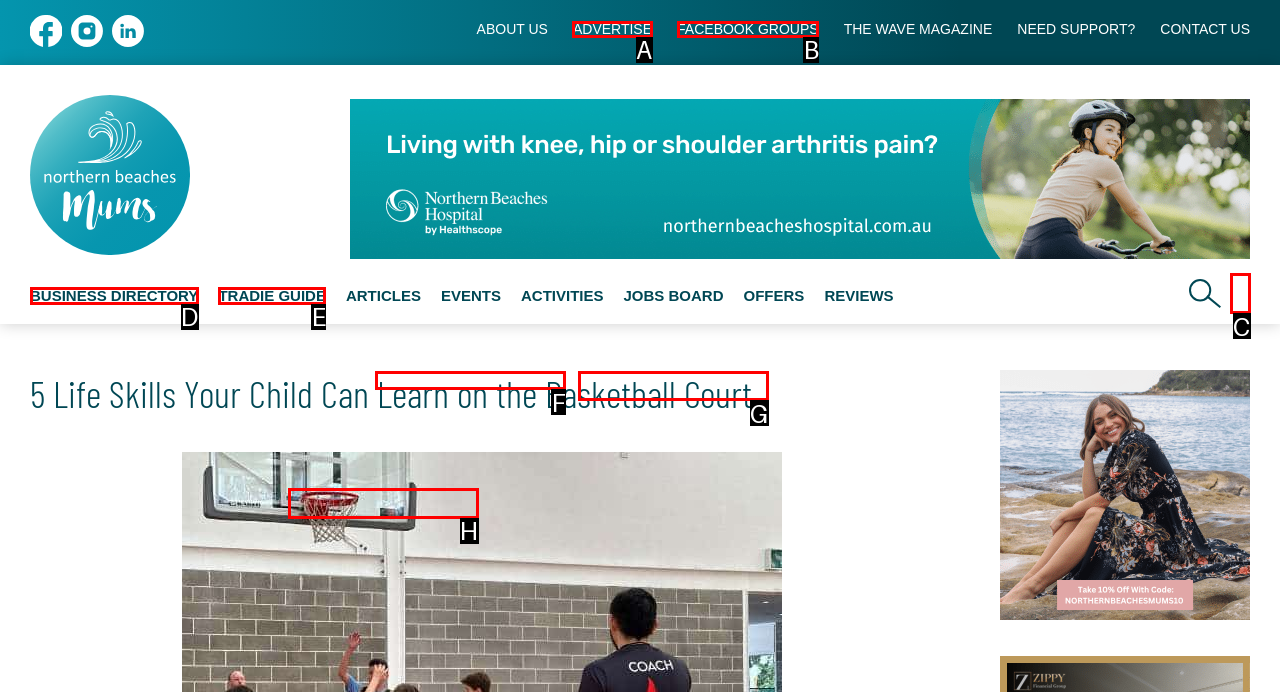Pick the option that should be clicked to perform the following task: View jobs
Answer with the letter of the selected option from the available choices.

G